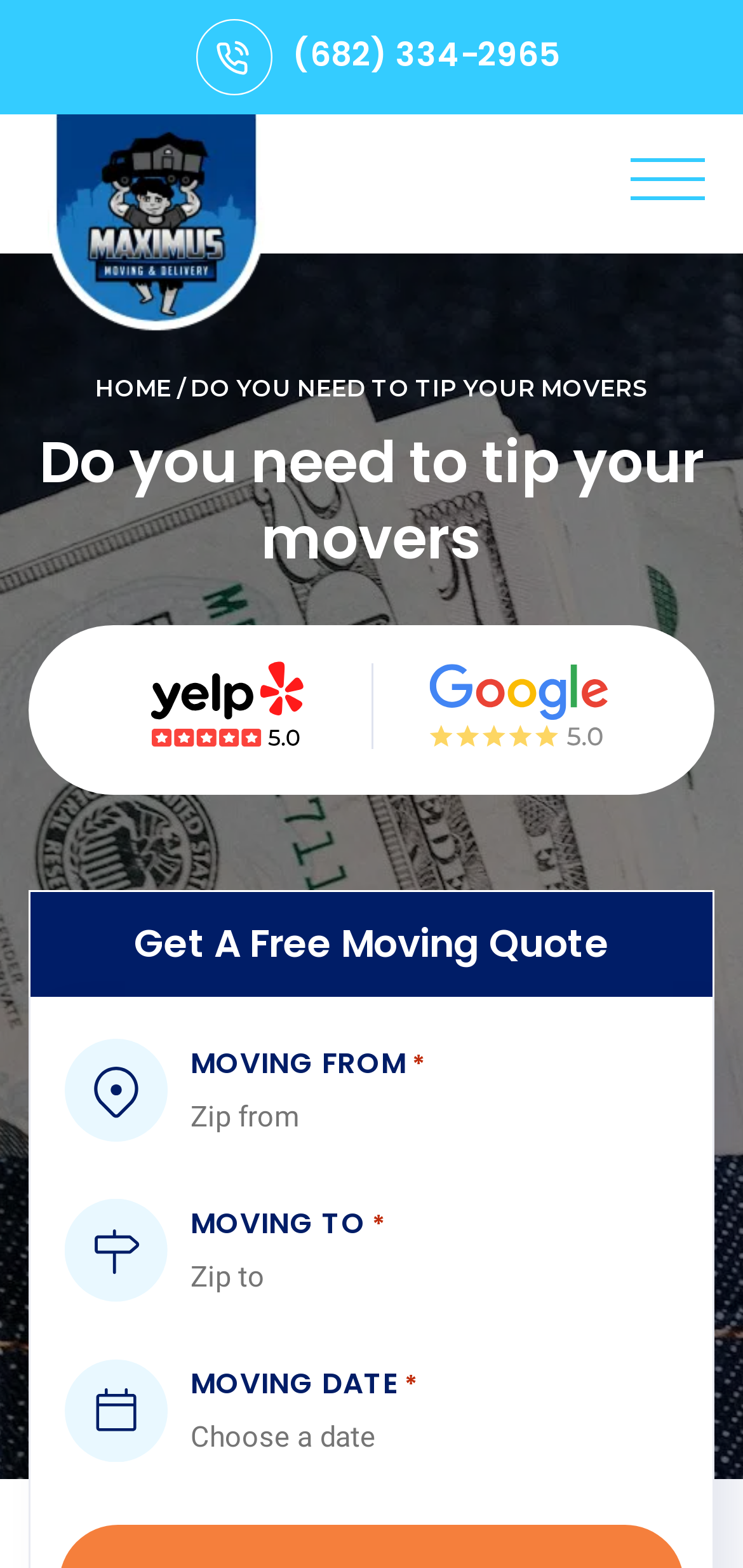Find the bounding box coordinates for the element that must be clicked to complete the instruction: "Get a free moving quote". The coordinates should be four float numbers between 0 and 1, indicated as [left, top, right, bottom].

[0.041, 0.569, 0.959, 0.636]